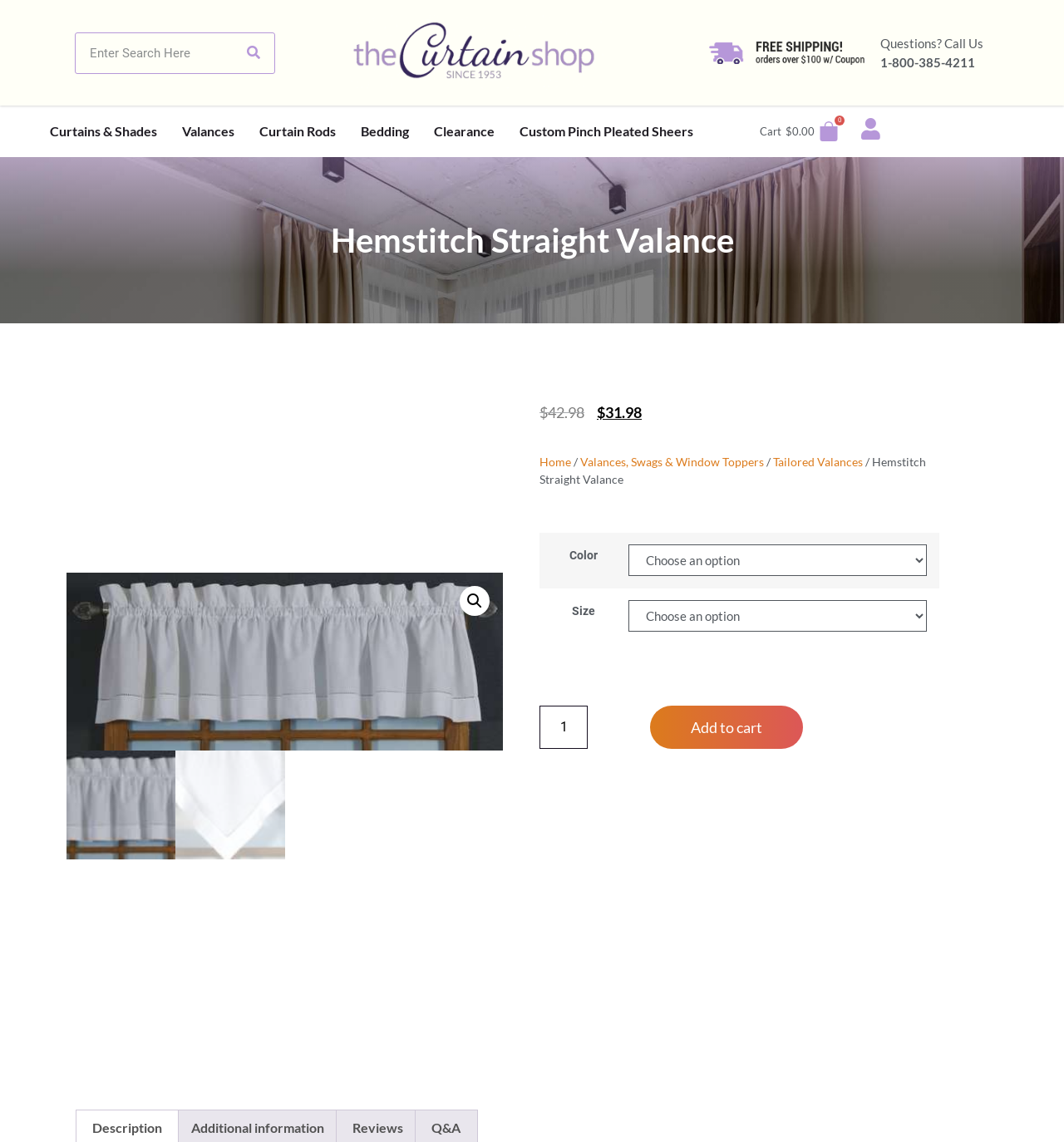Find the bounding box coordinates of the element to click in order to complete this instruction: "Add product to cart". The bounding box coordinates must be four float numbers between 0 and 1, denoted as [left, top, right, bottom].

[0.611, 0.618, 0.755, 0.655]